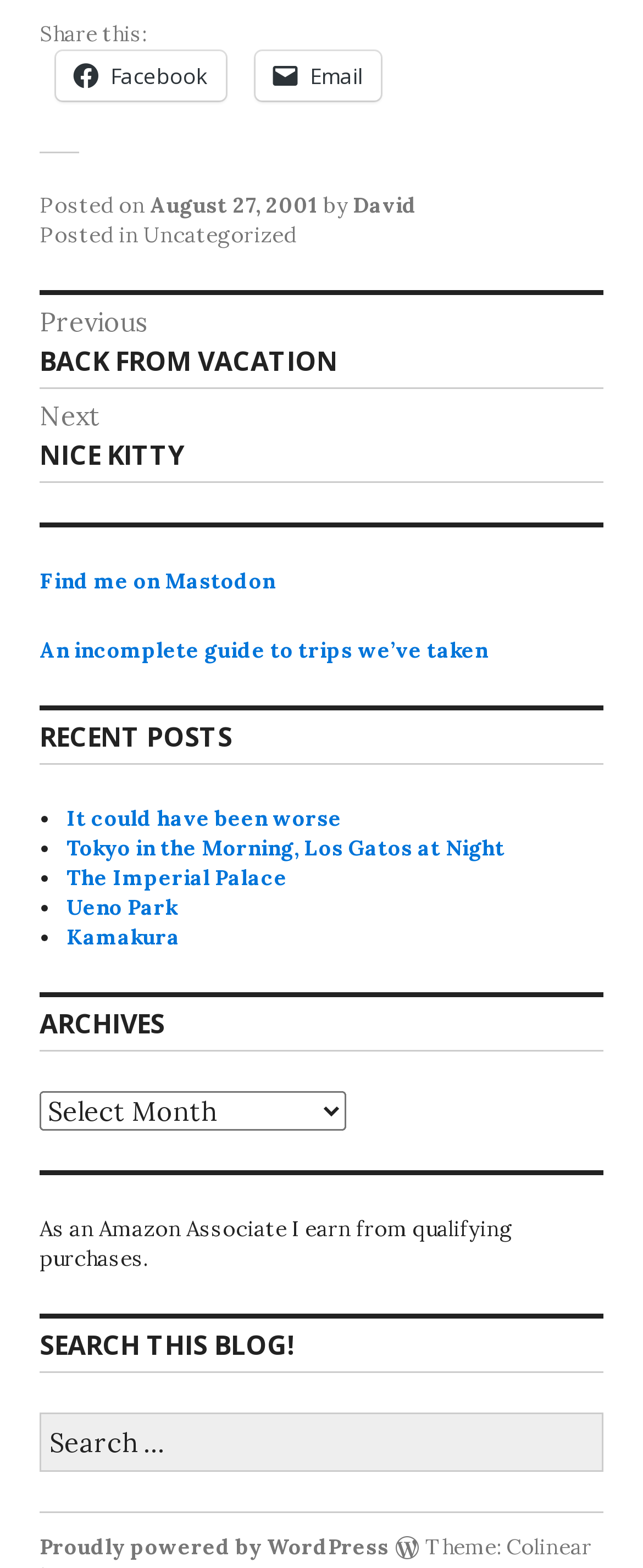What is the platform where the author can be found?
Using the image as a reference, give a one-word or short phrase answer.

Mastodon